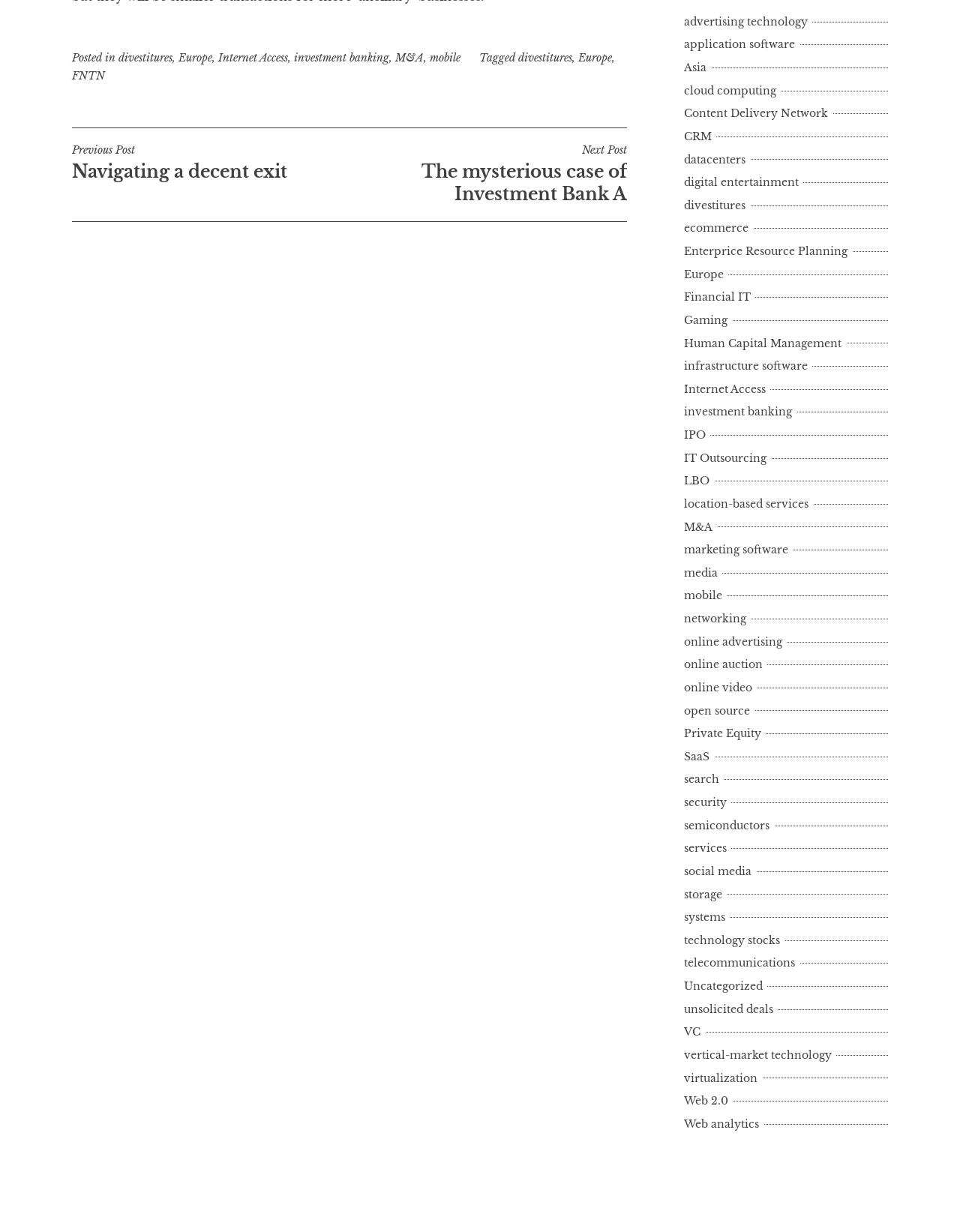Using floating point numbers between 0 and 1, provide the bounding box coordinates in the format (top-left x, top-left y, bottom-right x, bottom-right y). Locate the UI element described here: Financial IT

[0.712, 0.236, 0.787, 0.247]